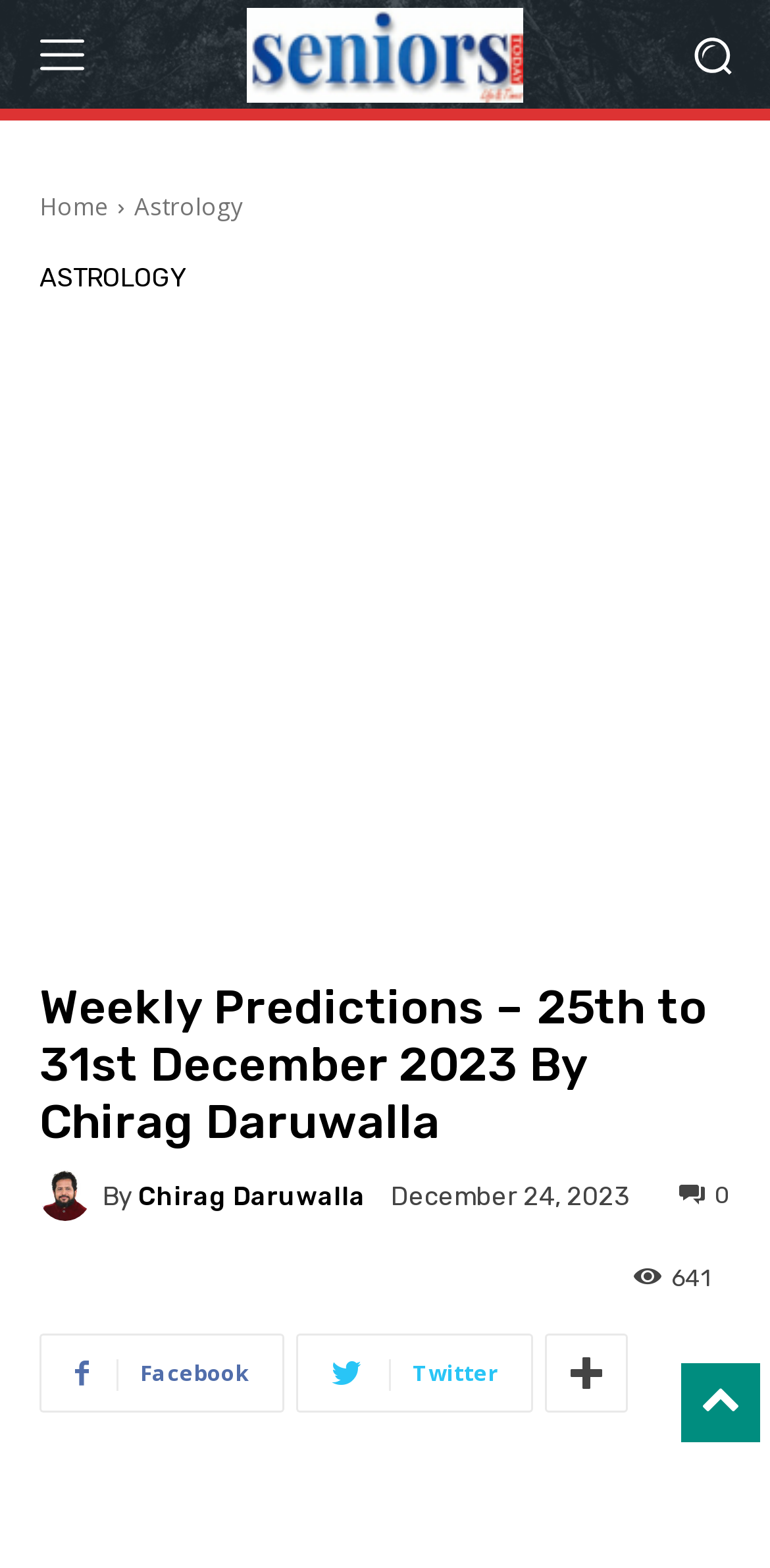Can you find the bounding box coordinates for the element that needs to be clicked to execute this instruction: "Go to Seniors Today homepage"? The coordinates should be given as four float numbers between 0 and 1, i.e., [left, top, right, bottom].

[0.231, 0.004, 0.769, 0.065]